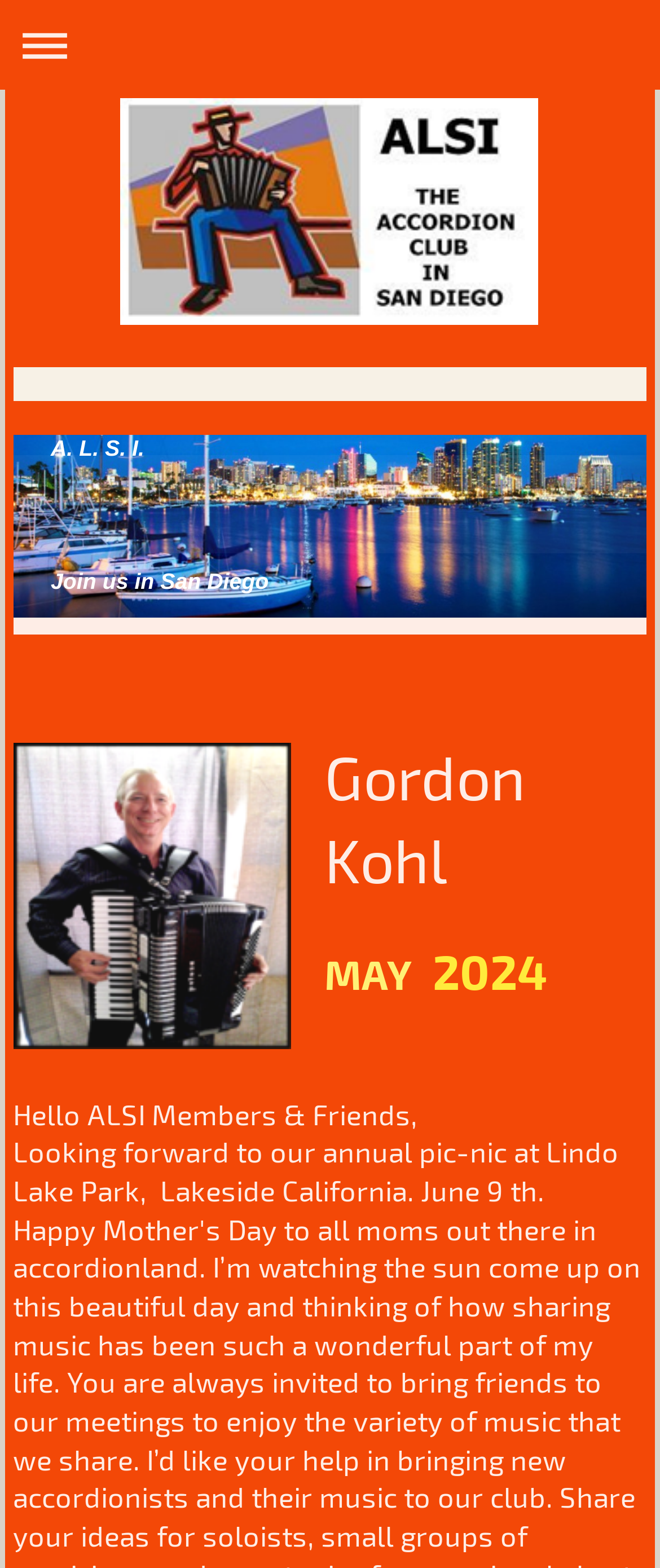When does the club meet?
Using the details from the image, give an elaborate explanation to answer the question.

The meeting schedule of the club can be inferred from the meta description, which states that the club meets the 2nd Sunday.